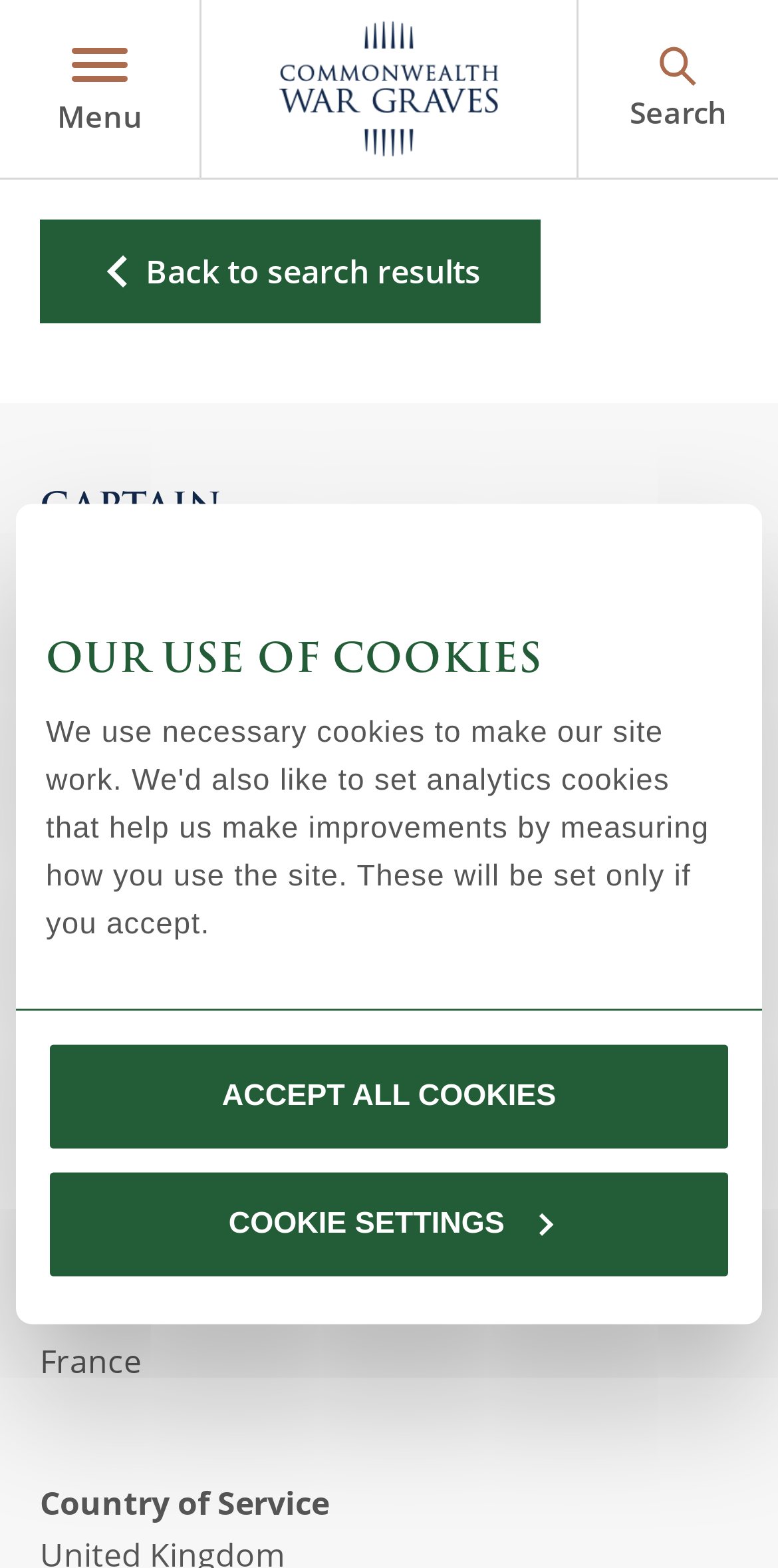Please determine the bounding box coordinates of the element's region to click for the following instruction: "Visit the 'ANCRE BRITISH CEMETERY, BEAUMONT-HAMEL' page".

[0.051, 0.788, 0.949, 0.816]